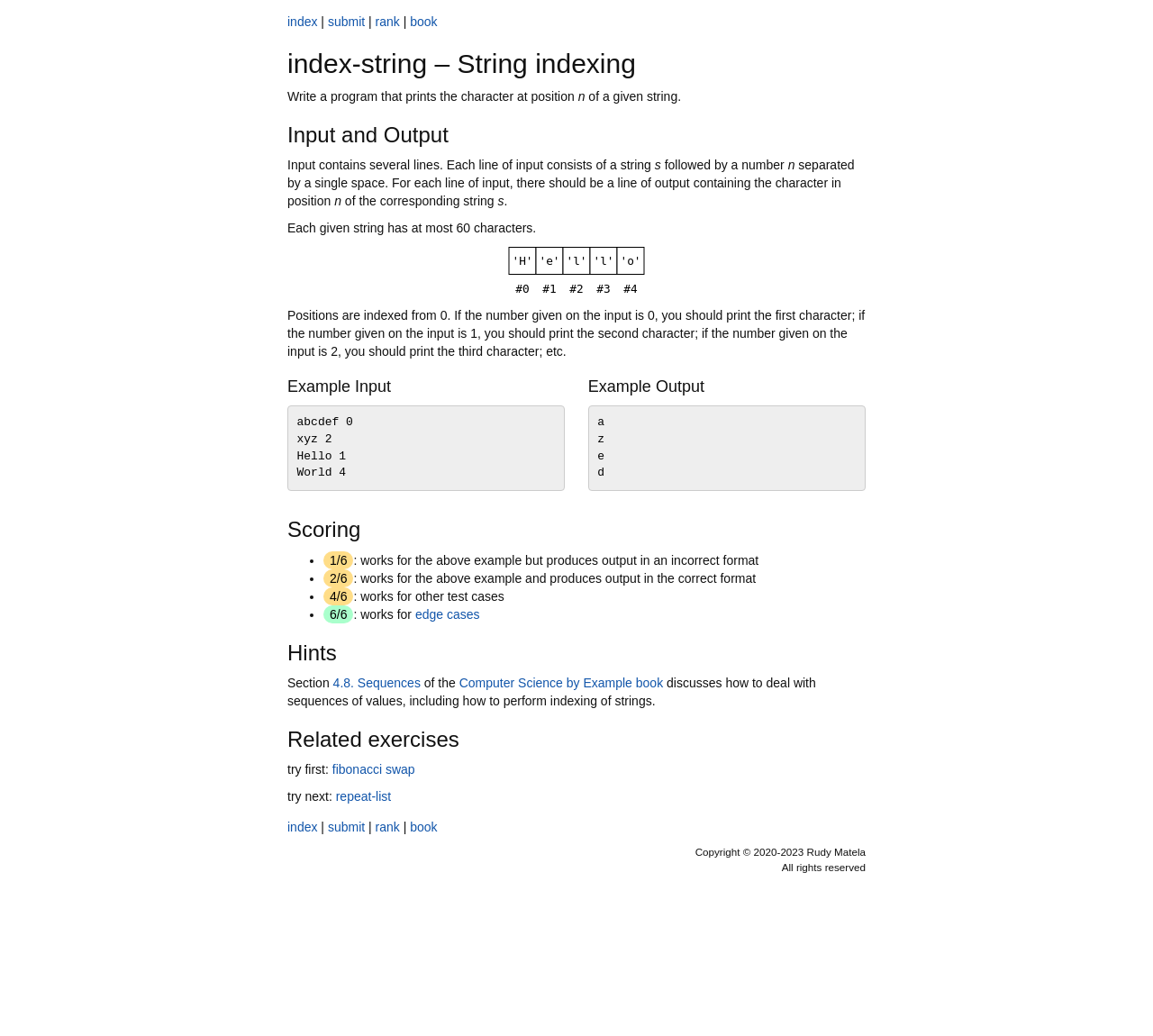Please identify the bounding box coordinates of the element that needs to be clicked to perform the following instruction: "Click the 'index' link".

[0.249, 0.014, 0.275, 0.028]